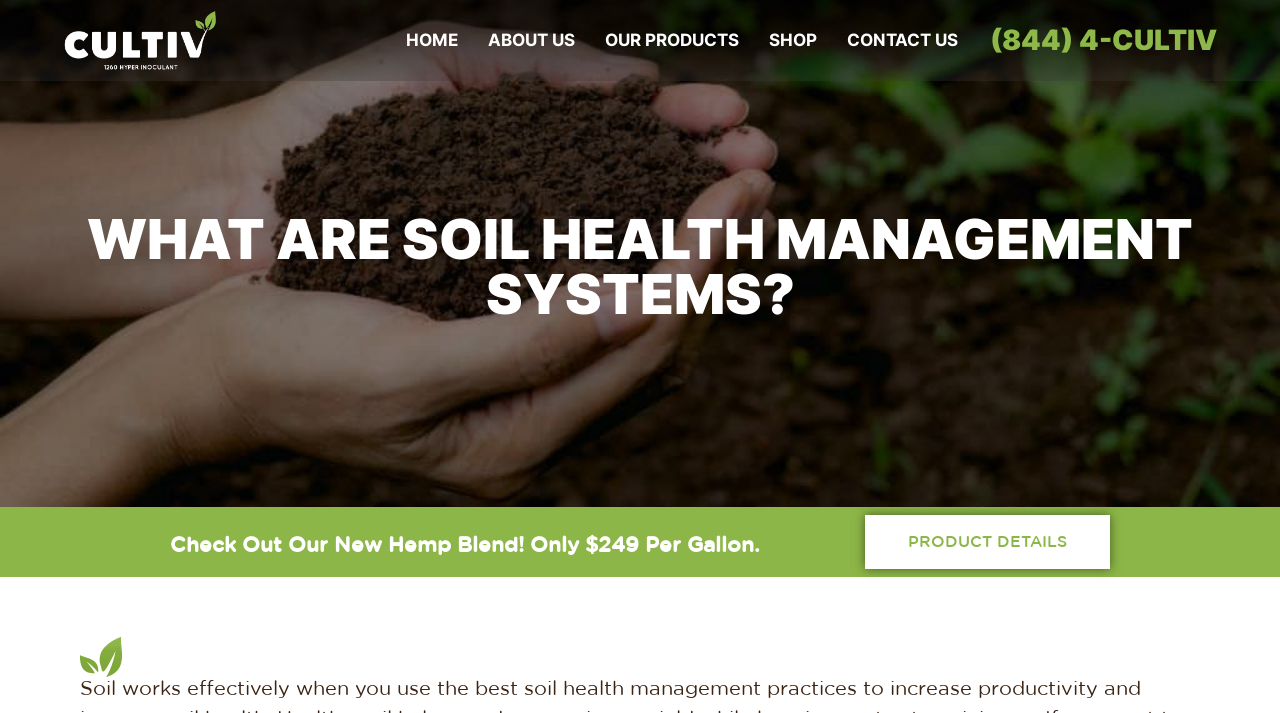Locate the bounding box of the UI element defined by this description: "SHOP". The coordinates should be given as four float numbers between 0 and 1, formatted as [left, top, right, bottom].

[0.6, 0.024, 0.639, 0.089]